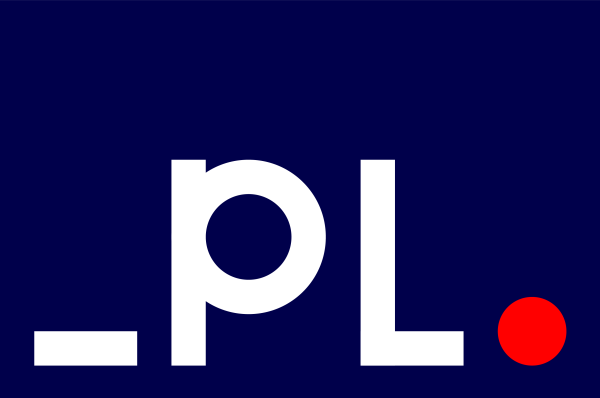Answer briefly with one word or phrase:
What shape is the 'p' in the logo?

Round